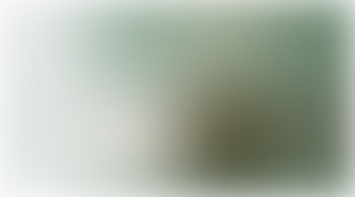Provide an in-depth description of the image.

This image is associated with an article titled "GUIDELINES TO RENT A PROPERTY IN EGYPT AS A FOREIGNER." It serves as a visual representation for the topic, aiming to provide essential advice and insights for expatriates looking to understand the rental market in Egypt. The article emphasizes the importance of knowing one’s rights and responsibilities as a tenant, as well as the legal implications of rental agreements. The guidelines are designed to help foreigners navigate their leasing experience in Egypt effectively and ensure they have a positive rental experience. The accompanying visuals enhance the article's appeal and help illustrate the living conditions and properties available for rent in the region.